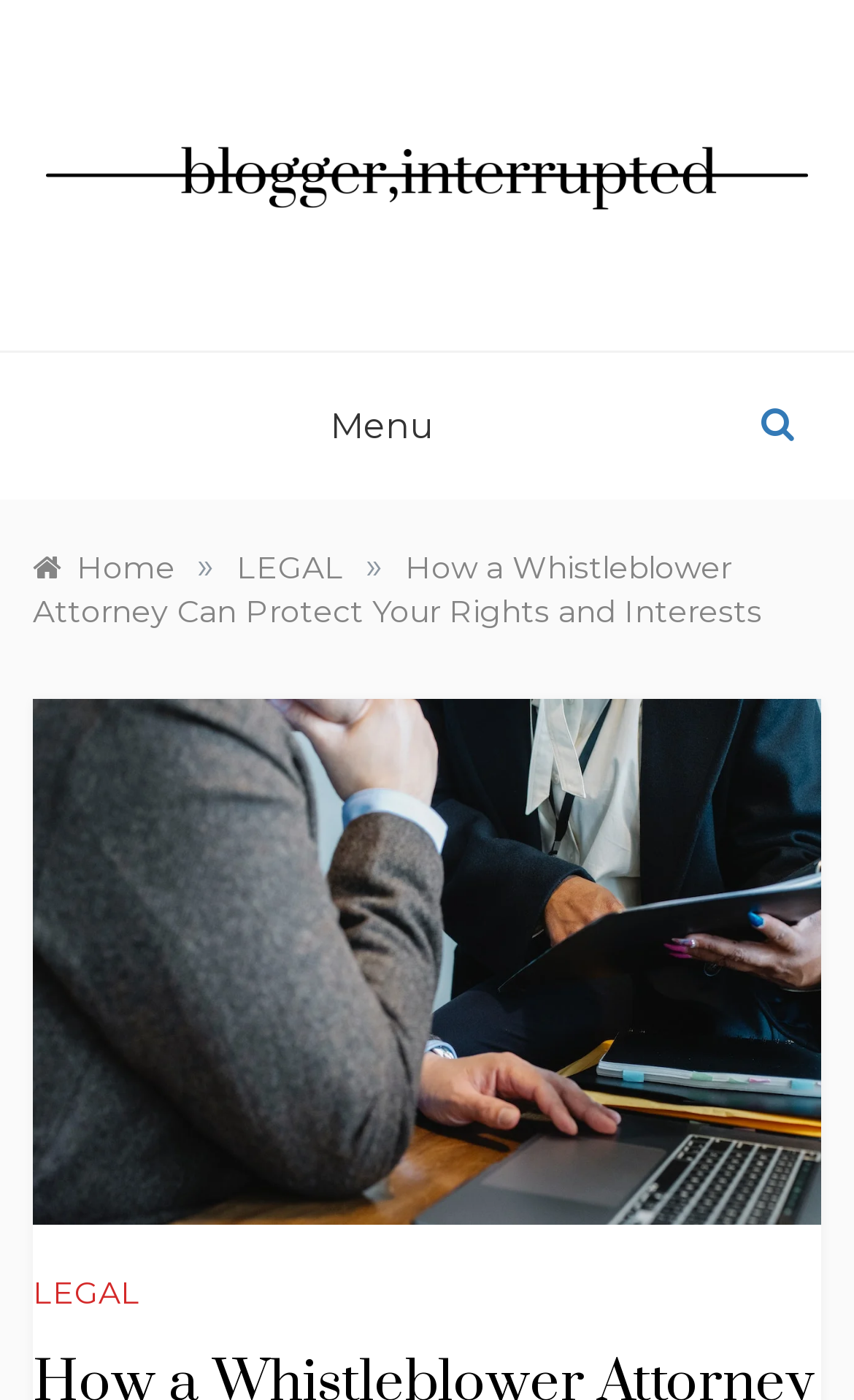Describe the webpage in detail, including text, images, and layout.

The webpage appears to be a blog post or article titled "How a Whistleblower Attorney Can Protect Your Rights and Interests" on a website called "Blogger, Interrupted". At the top left of the page, there is a logo or icon for "Blogger, Interrupted" accompanied by a link to the website's homepage. Next to the logo, there is a heading with the same title in a larger font.

Below the heading, there is a navigation menu or breadcrumbs section that displays the page's hierarchy. The menu starts with a "Home" link, followed by a "LEGAL" link, and then the current page's title, "How a Whistleblower Attorney Can Protect Your Rights and Interests". This section spans across the top of the page.

On the right side of the navigation menu, there is a "Menu" button. Further to the right, there is an empty link with no text.

The main content of the page is an article or blog post that discusses whistleblower cases and the importance of having a law firm with deep resources to build and carry out a False Claims Act or other whistleblower claim. The article is accompanied by an image that takes up most of the page's width and height.

At the bottom of the page, there is a link to the "LEGAL" section, which is likely a category or tag related to the article's topic.